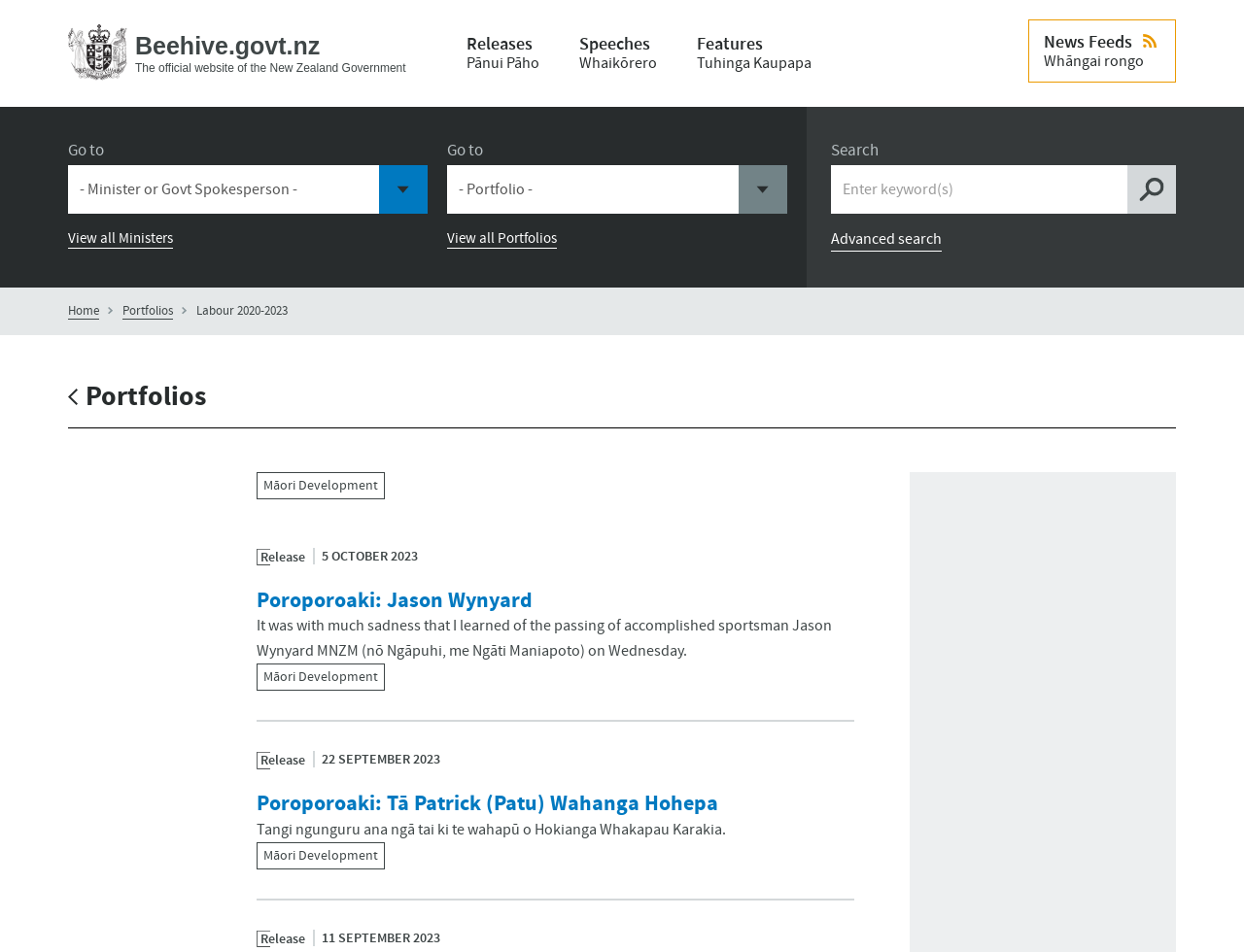Bounding box coordinates are specified in the format (top-left x, top-left y, bottom-right x, bottom-right y). All values are floating point numbers bounded between 0 and 1. Please provide the bounding box coordinate of the region this sentence describes: News FeedsWhāngai rongo

[0.827, 0.02, 0.945, 0.087]